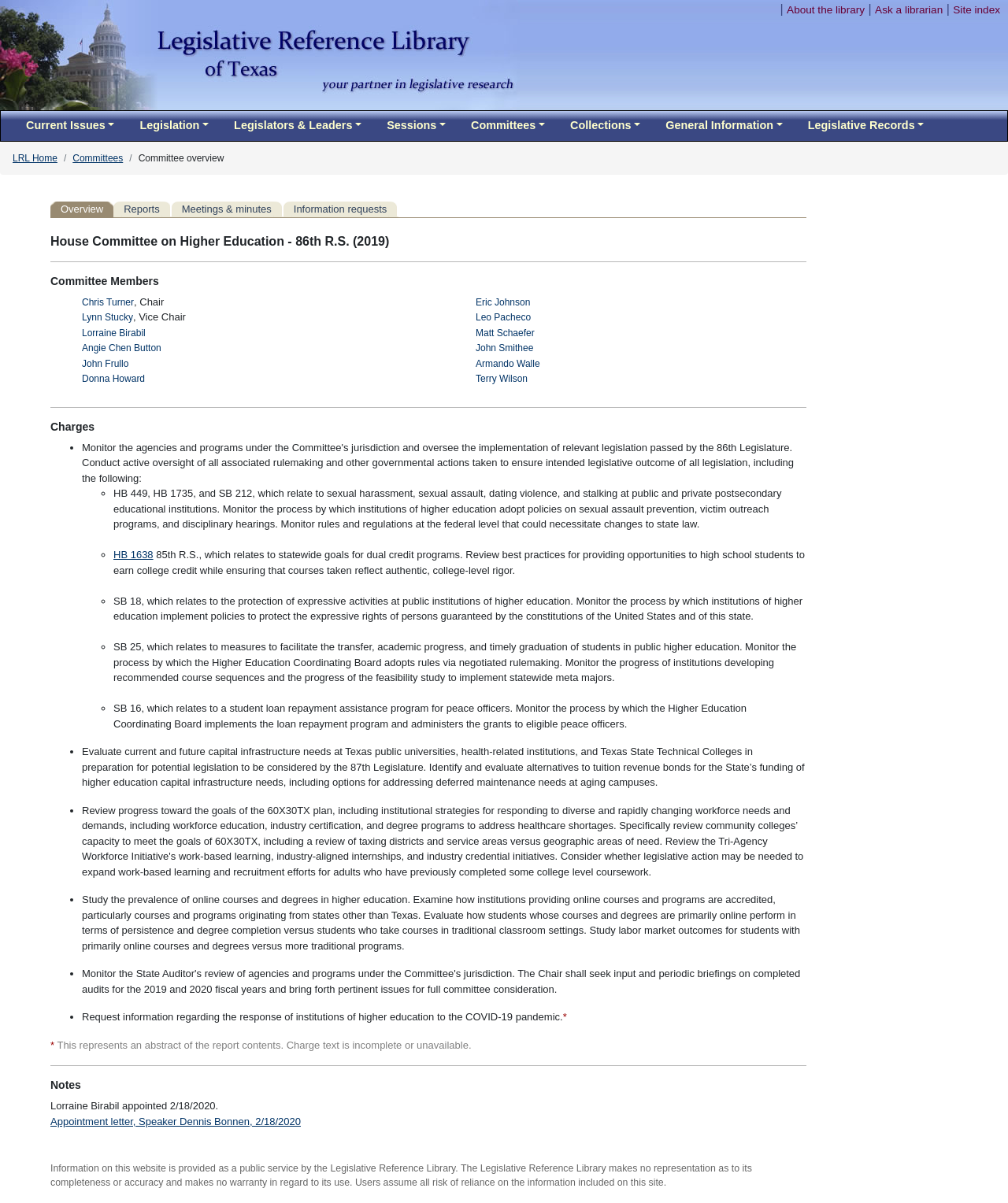Locate the bounding box coordinates of the clickable element to fulfill the following instruction: "Click the 'Reports' link". Provide the coordinates as four float numbers between 0 and 1 in the format [left, top, right, bottom].

[0.113, 0.167, 0.169, 0.18]